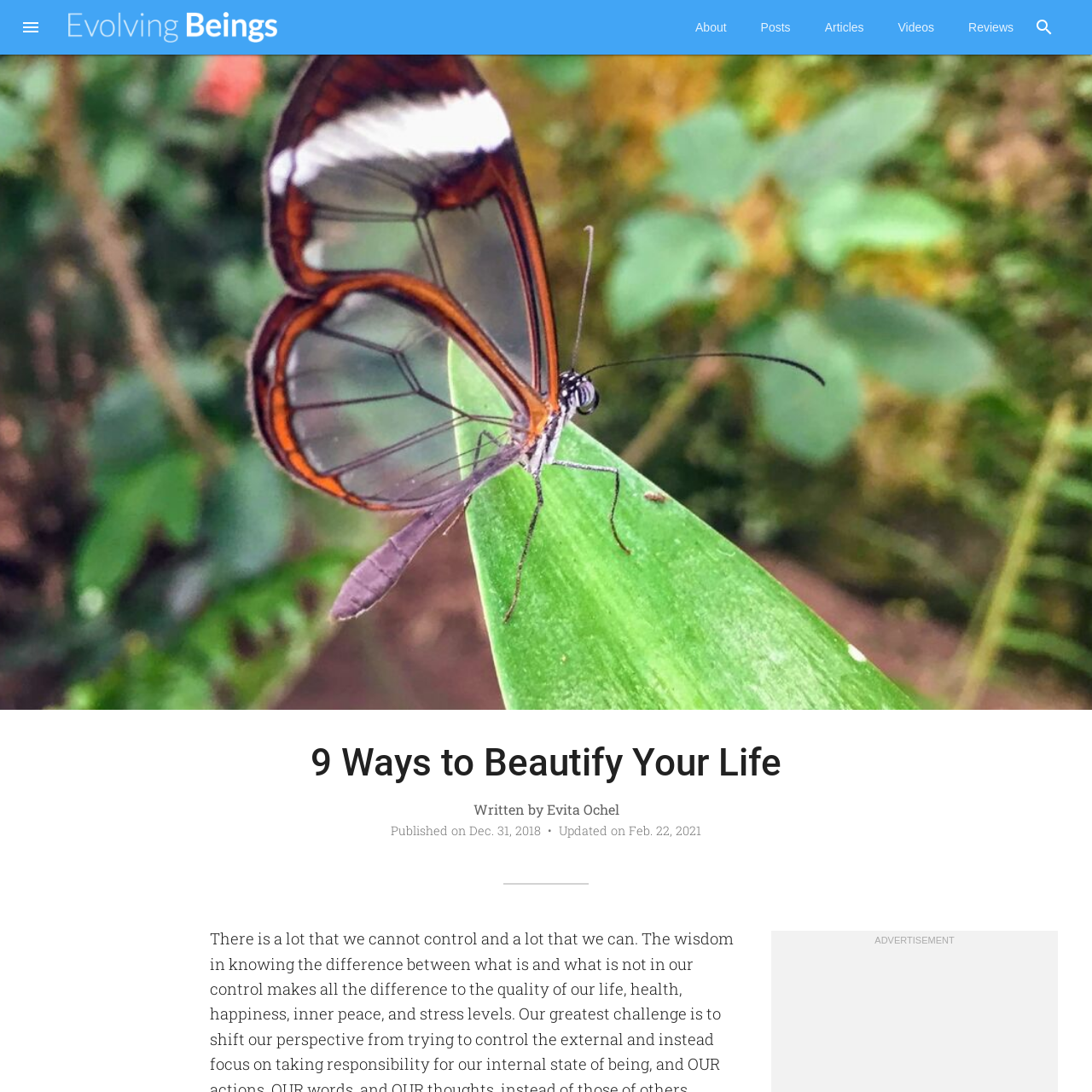Identify the bounding box coordinates of the part that should be clicked to carry out this instruction: "click the search button".

[0.944, 0.012, 0.969, 0.038]